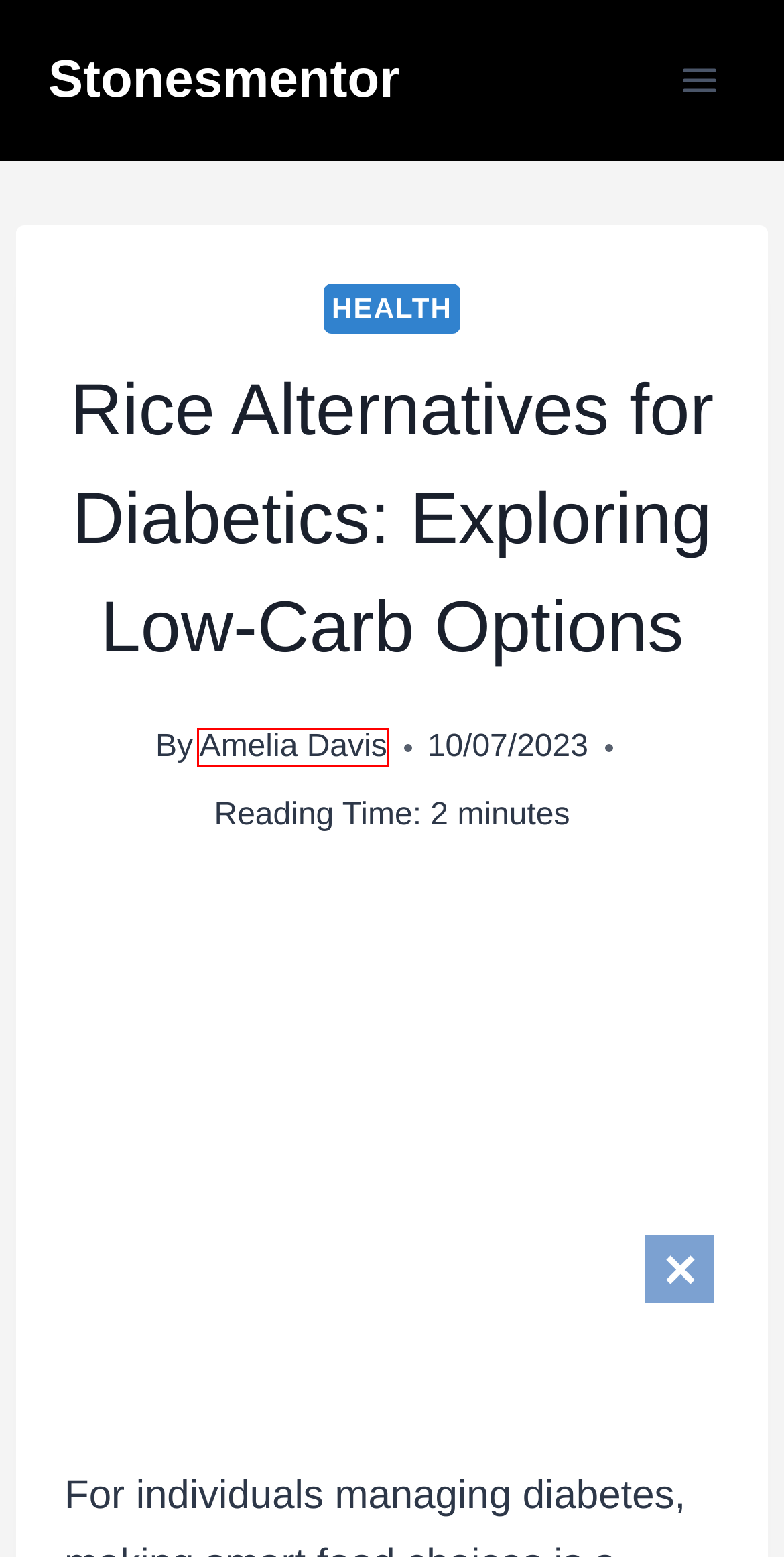With the provided webpage screenshot containing a red bounding box around a UI element, determine which description best matches the new webpage that appears after clicking the selected element. The choices are:
A. Vape Archives - Stonesmentor
B. Health Archives - Stonesmentor
C. Amelia Davis, Author at Stonesmentor
D. Top 7 Most Valuable Classic Chevy Muscle Cars of All Time - Stonesmentor
E. Benefits Of Visiting A Suboxone Clinic If You Are Struggling With Addiction
F. Stonesmentor - Tech | Business | Life Style | Edu | Health
G. Home Improvement Archives - Stonesmentor
H. Educational Archives - Stonesmentor

C